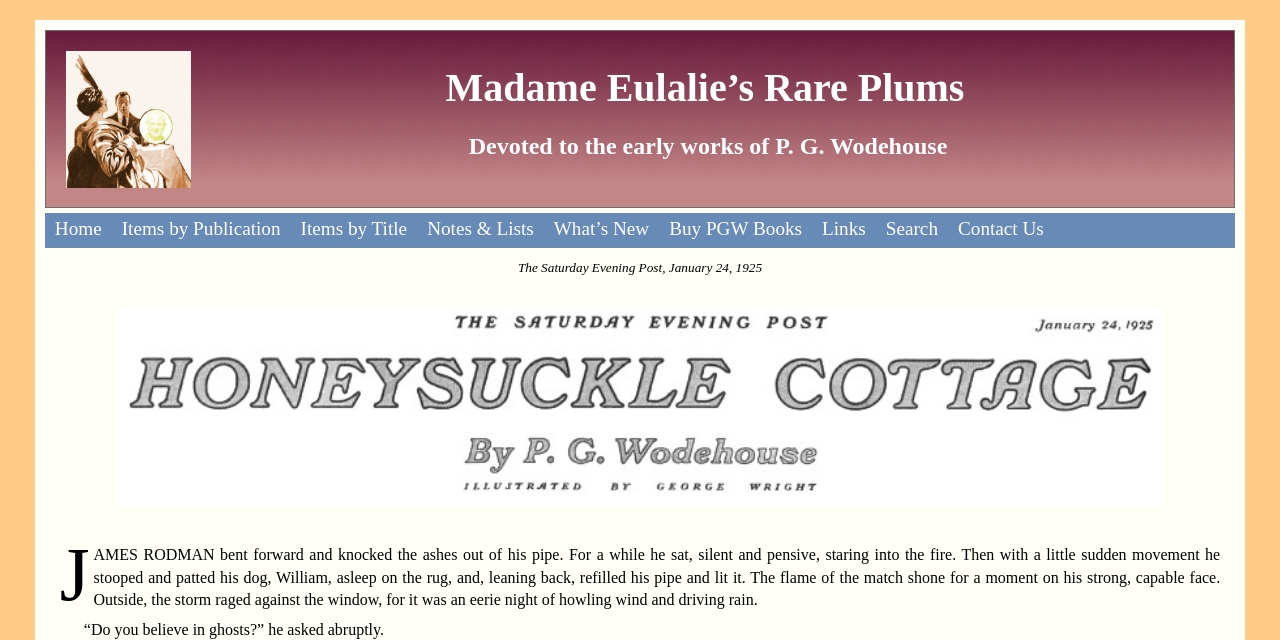Provide an in-depth description of the elements and layout of the webpage.

The webpage is about Madame Eulalie, a story by P. G. Wodehouse, published in the Saturday Evening Post (USA) on January 24, 1925. At the top, there is a title "Madame Eulalie’s Rare Plums" followed by a subtitle "Devoted to the early works of P. G. Wodehouse". 

On the left side, there is a navigation menu consisting of 9 links: "Home", "Items by Publication", "Items by Title", "Notes & Lists", "What’s New", "Buy PGW Books", "Links", "Search", and "Contact Us". These links are aligned horizontally and are positioned near the top of the page.

Below the navigation menu, there is a heading "The Saturday Evening Post, January 24, 1925" which indicates the publication date of the story. 

To the right of the heading, there is a large image that takes up most of the width of the page. 

Below the image, there is a passage of text that tells a story. The story begins with a description of a character, Ames Rodman, sitting by the fire, and then he asks a question, "Do you believe in ghosts?" The text is divided into two paragraphs.